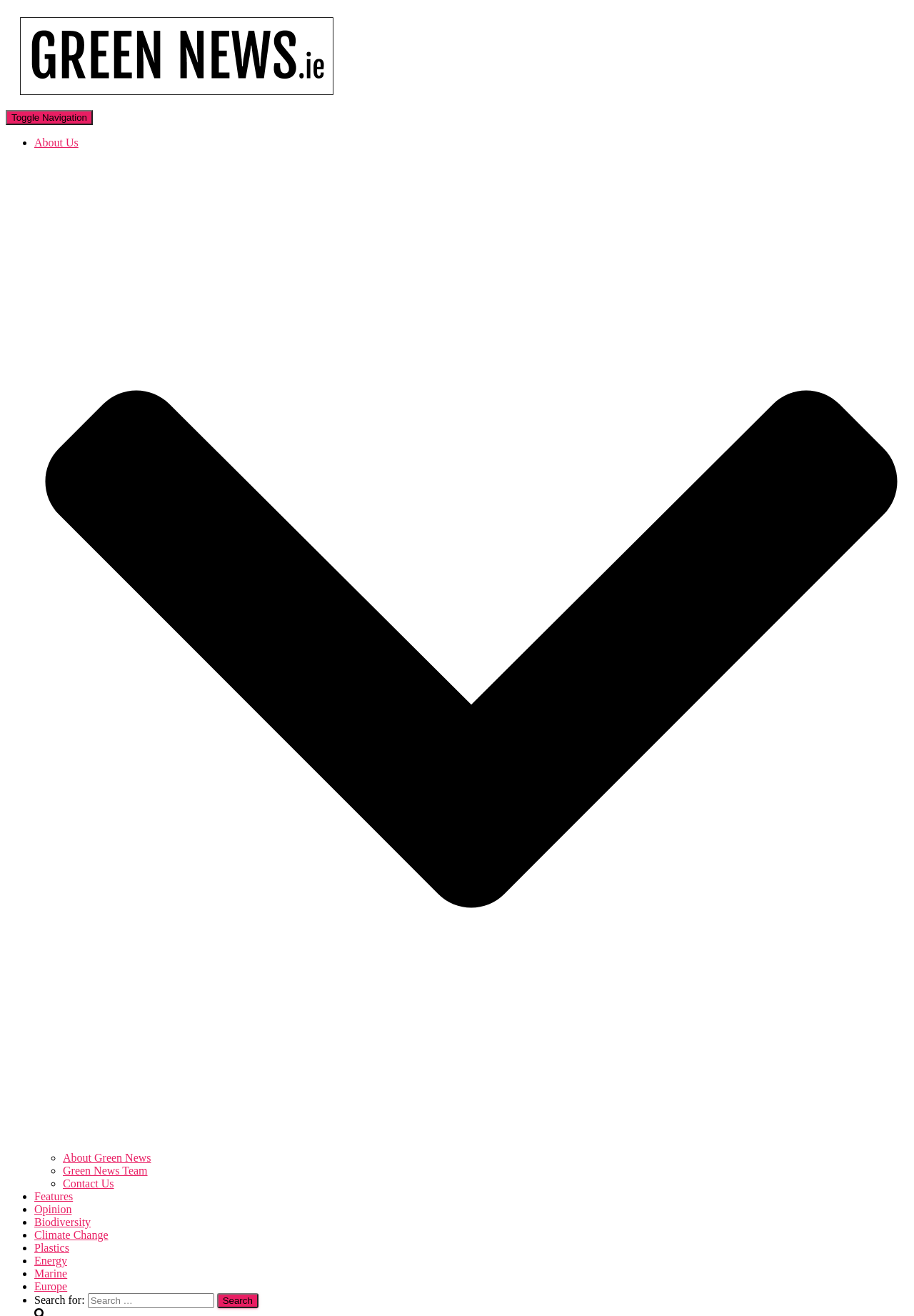Can you find the bounding box coordinates of the area I should click to execute the following instruction: "Search for something"?

[0.096, 0.983, 0.234, 0.994]